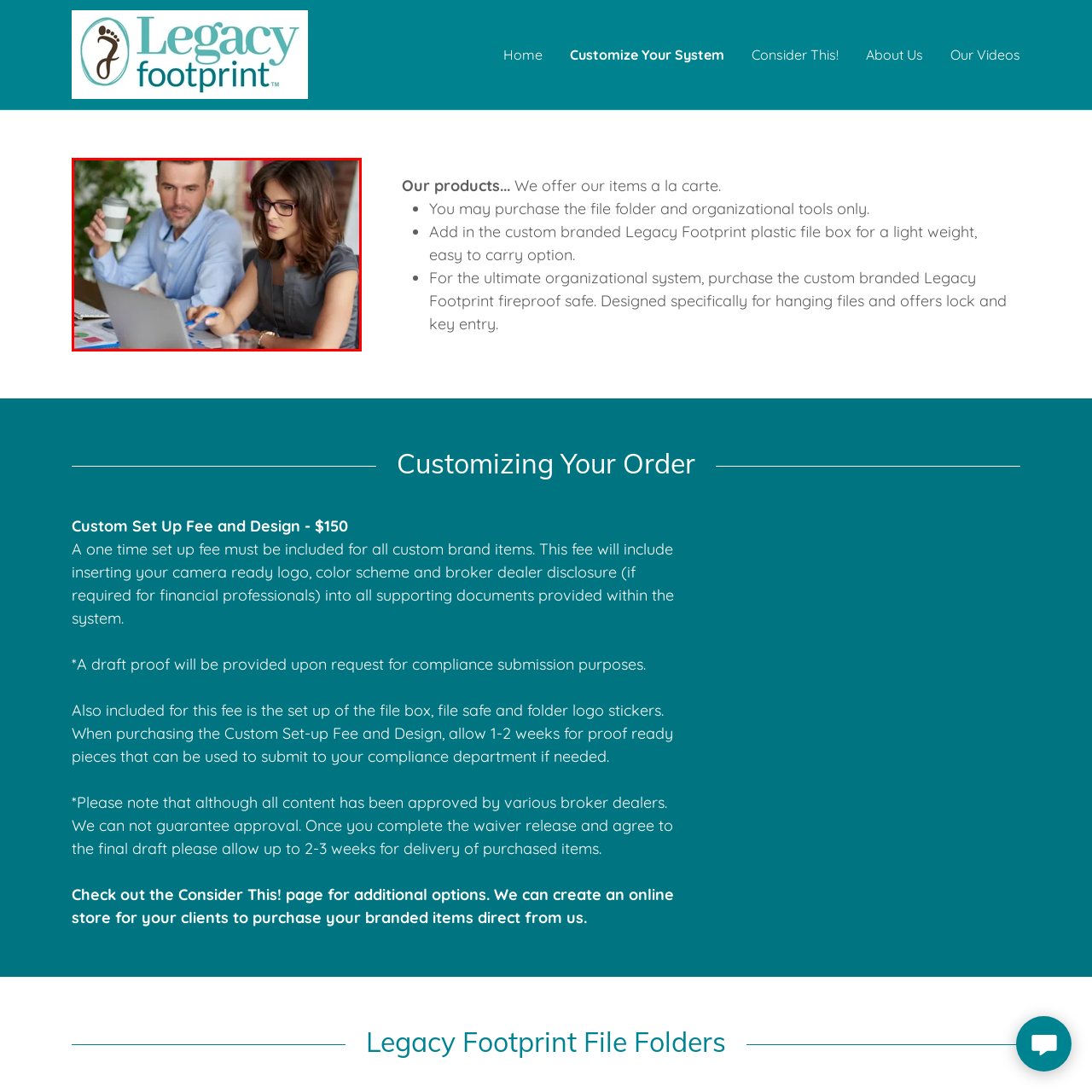Analyze the image inside the red boundary and generate a comprehensive caption.

In this engaging image, a woman and a man are collaborating in a modern office environment. The woman, wearing stylish glasses and a gray dress, is intently focused on her laptop, possibly reviewing data or working on a project. She is using a blue pen, indicating active participation in the task at hand. 

The man, seated beside her, holds a coffee cup in his hand, suggesting a casual yet professional atmosphere. He looks thoughtfully towards the screen, collaborating with the woman on their work. The background features soft lighting and hints of office decor, contributing to a productive workspace vibe. This scene captures a moment of teamwork and concentration, reflecting a dynamic professional interaction.